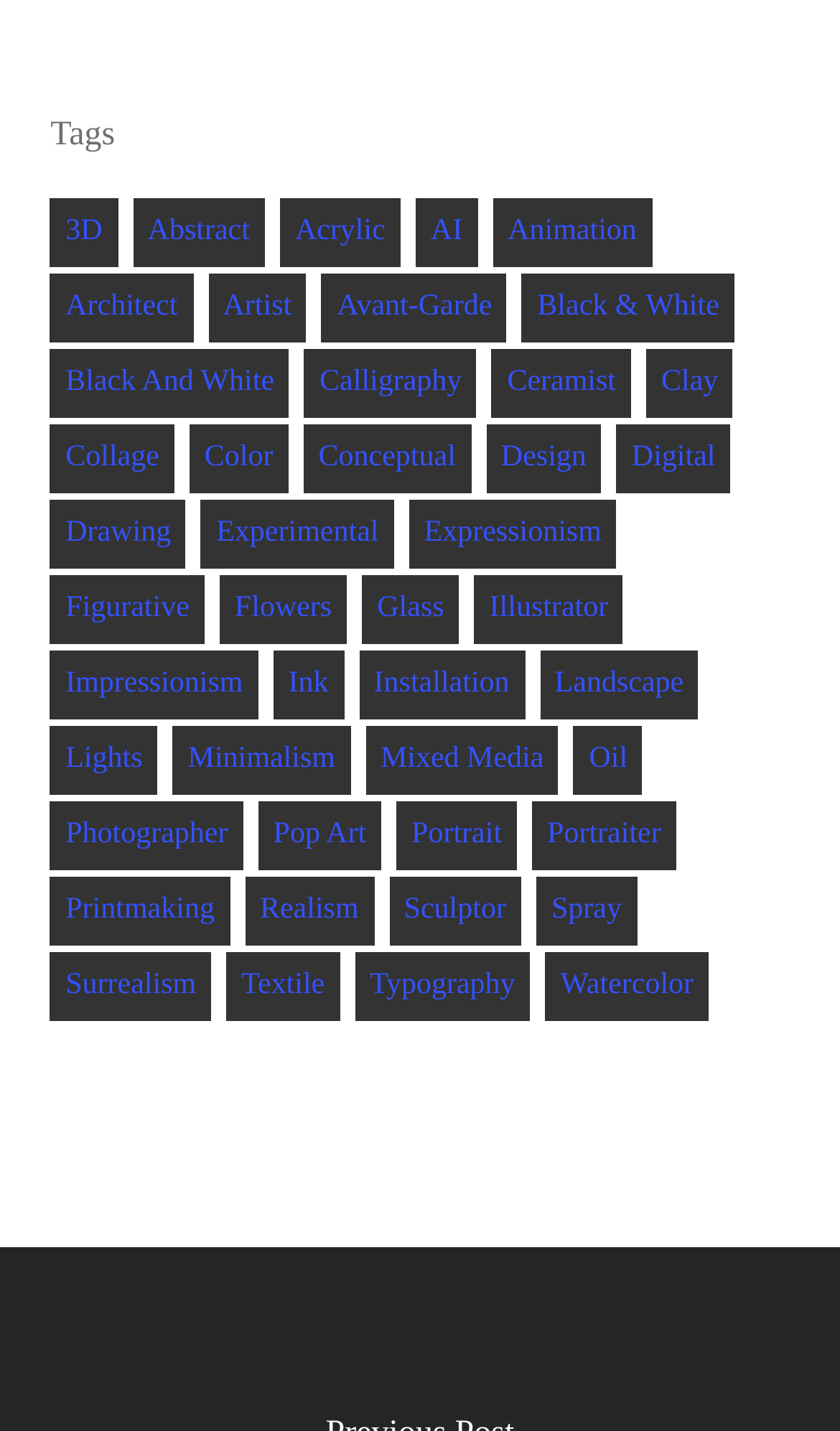Extract the bounding box coordinates for the described element: "Pop Art". The coordinates should be represented as four float numbers between 0 and 1: [left, top, right, bottom].

[0.307, 0.56, 0.454, 0.608]